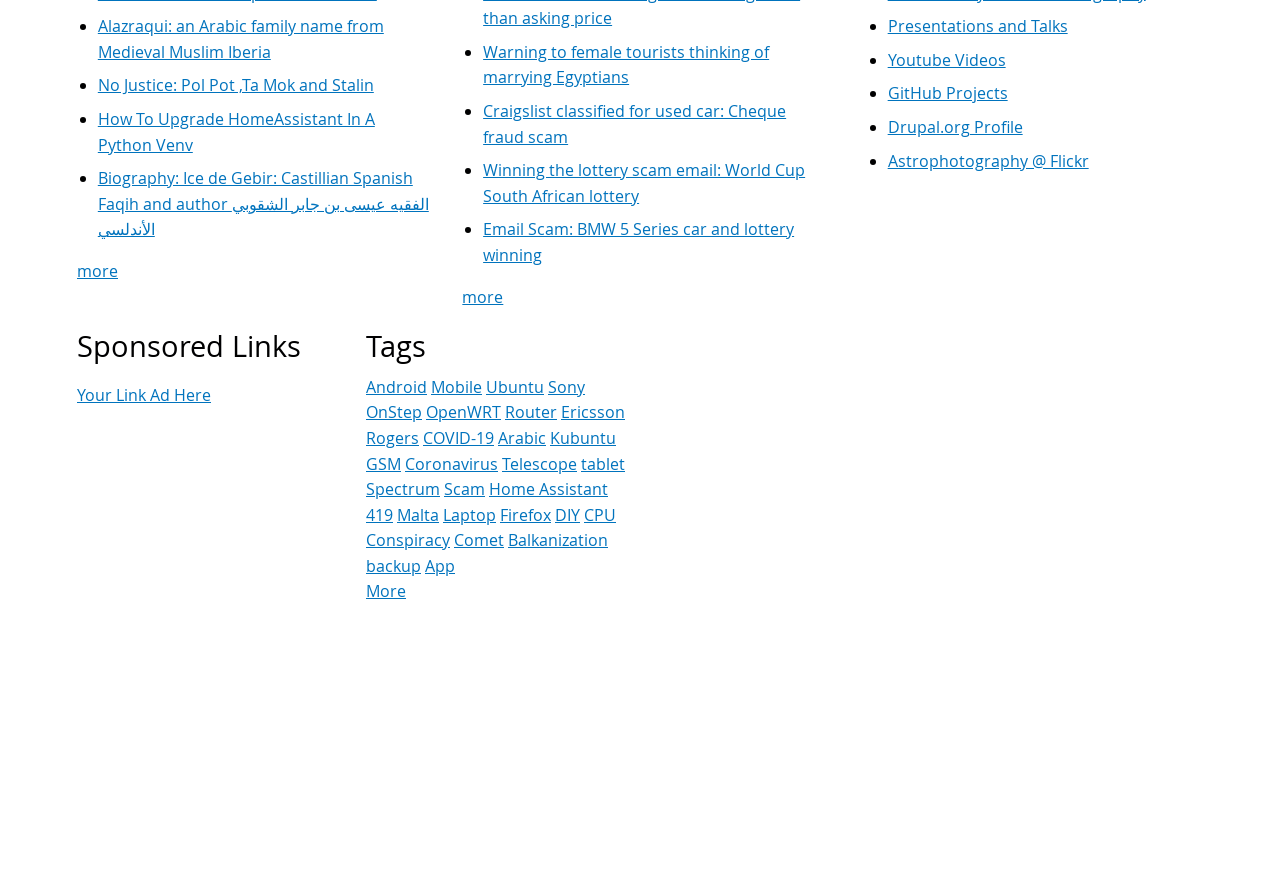What is the purpose of the links under the 'Sponsored Links' heading?
Can you provide an in-depth and detailed response to the question?

The links under the 'Sponsored Links' heading are likely advertisements because they are grouped under a heading that suggests they are sponsored content, and they appear to be unrelated to the main content of the webpage.